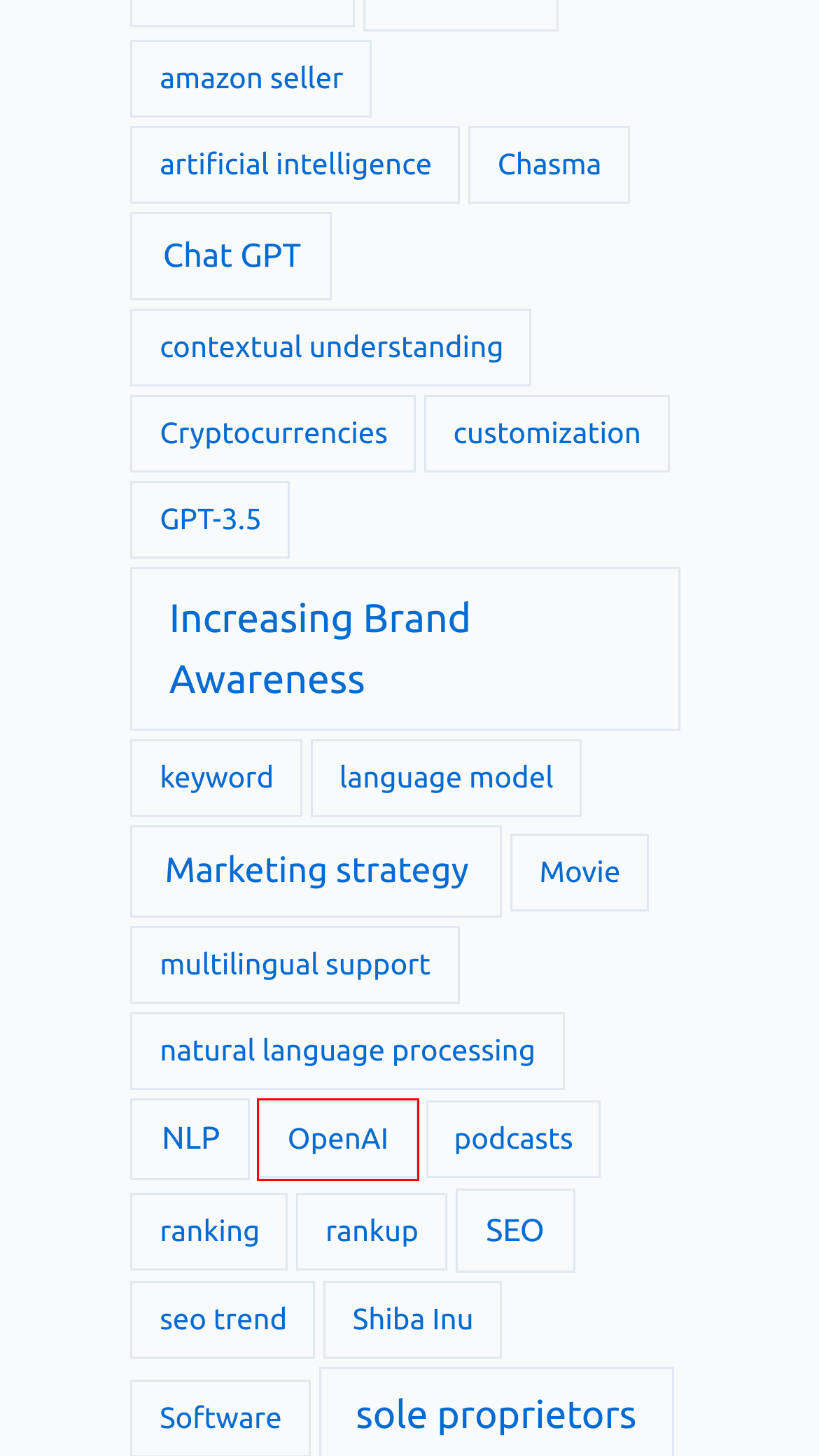Analyze the screenshot of a webpage with a red bounding box and select the webpage description that most accurately describes the new page resulting from clicking the element inside the red box. Here are the candidates:
A. OpenAI » Fashion 2 Party - Your Business Expert
B. natural language processing » Fashion 2 Party - Your Business Expert
C. customization » Fashion 2 Party - Your Business Expert
D. language model » Fashion 2 Party - Your Business Expert
E. seo trend » Fashion 2 Party - Your Business Expert
F. Cryptocurrencies » Fashion 2 Party - Your Business Expert
G. contextual understanding » Fashion 2 Party - Your Business Expert
H. NLP » Fashion 2 Party - Your Business Expert

A